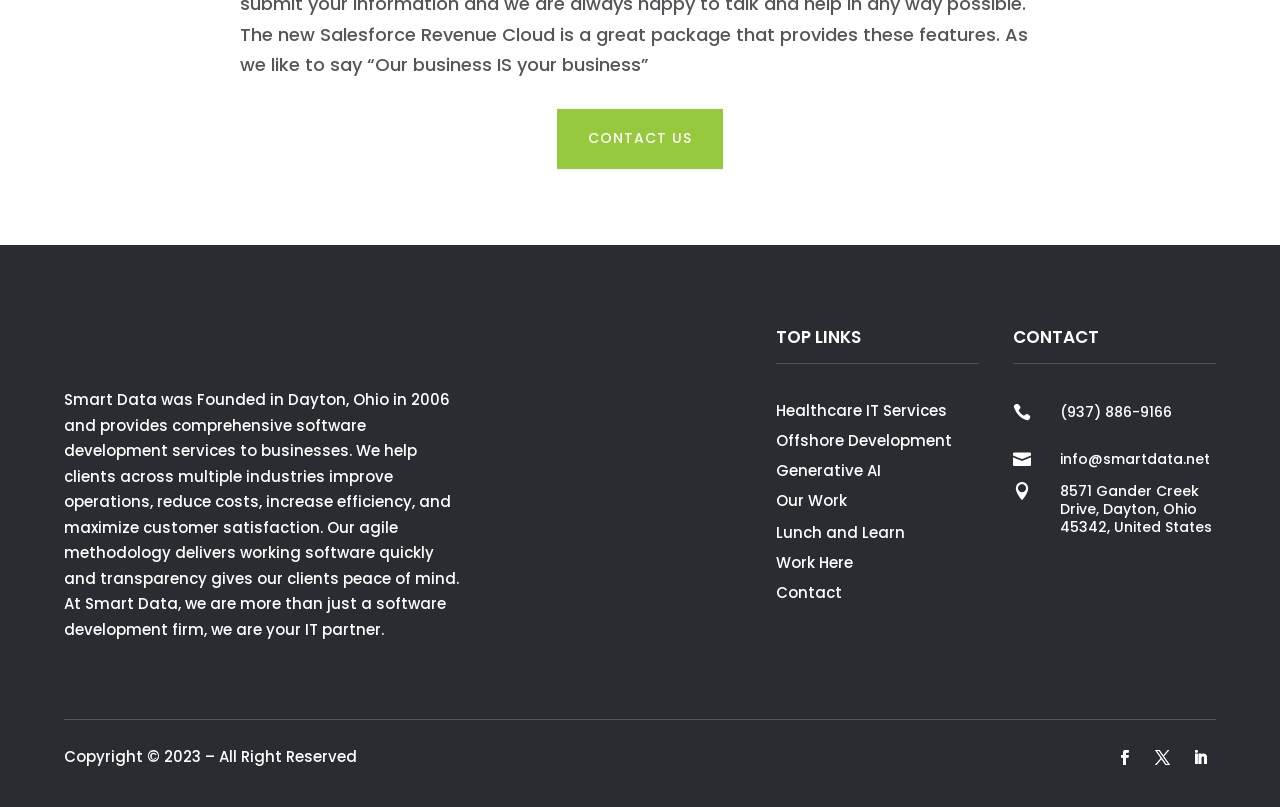Using the description "Follow", predict the bounding box of the relevant HTML element.

[0.867, 0.92, 0.891, 0.957]